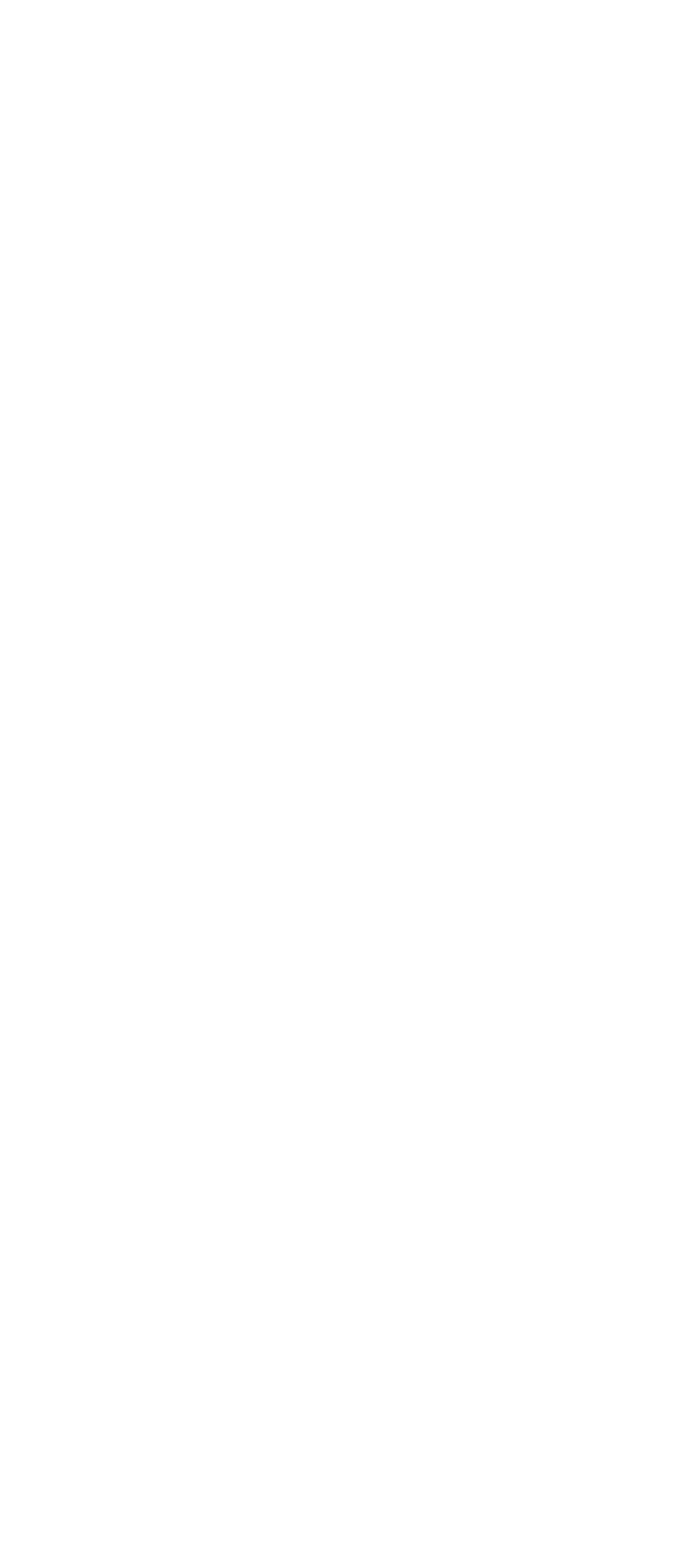What is the logo of the website?
Can you offer a detailed and complete answer to this question?

The logo of the website is located at the top left corner of the webpage, and it is an image with the text 'Lanz Style Studio'.